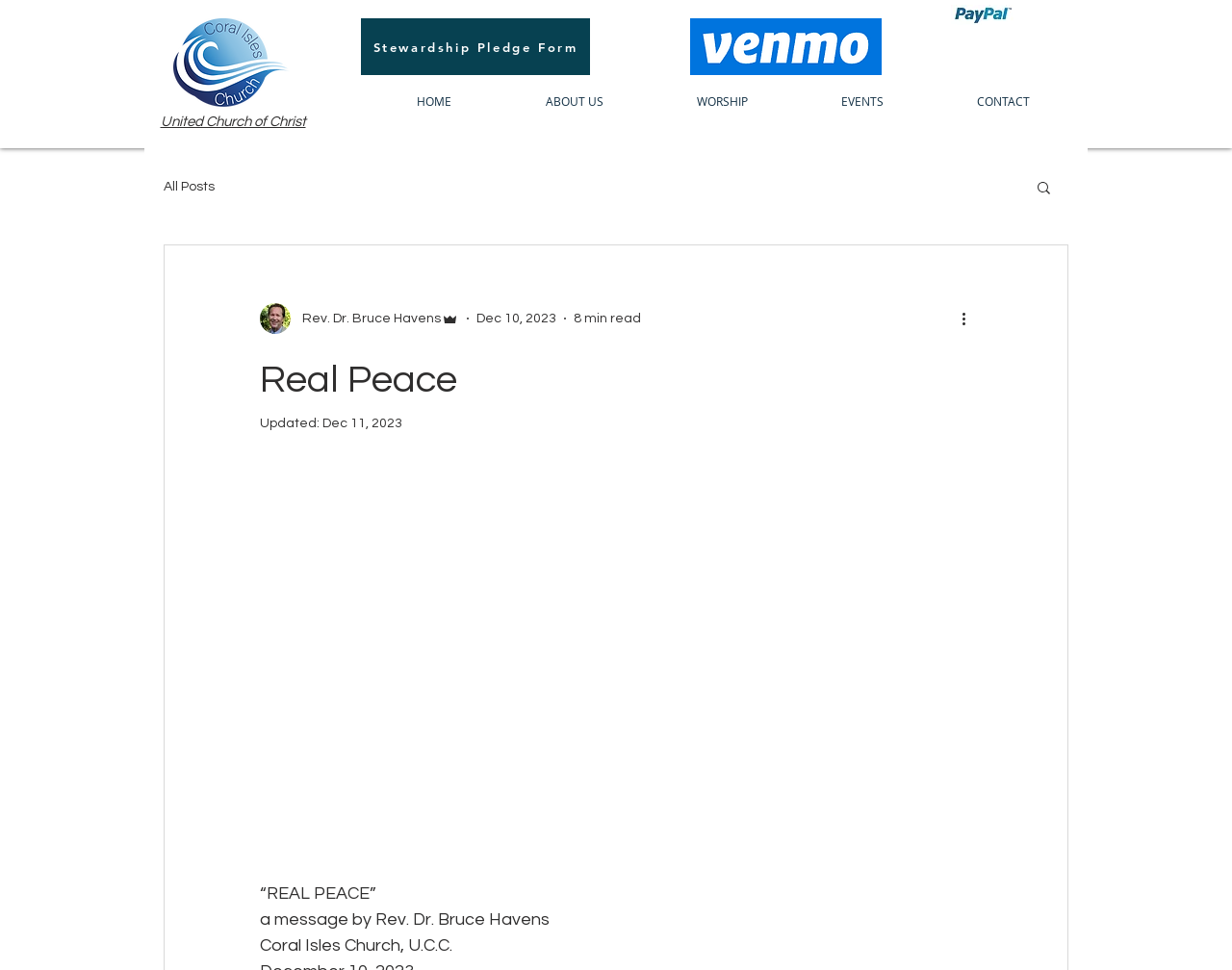Provide the bounding box coordinates for the UI element that is described as: "Rev. Dr. Bruce Havens".

[0.211, 0.312, 0.373, 0.344]